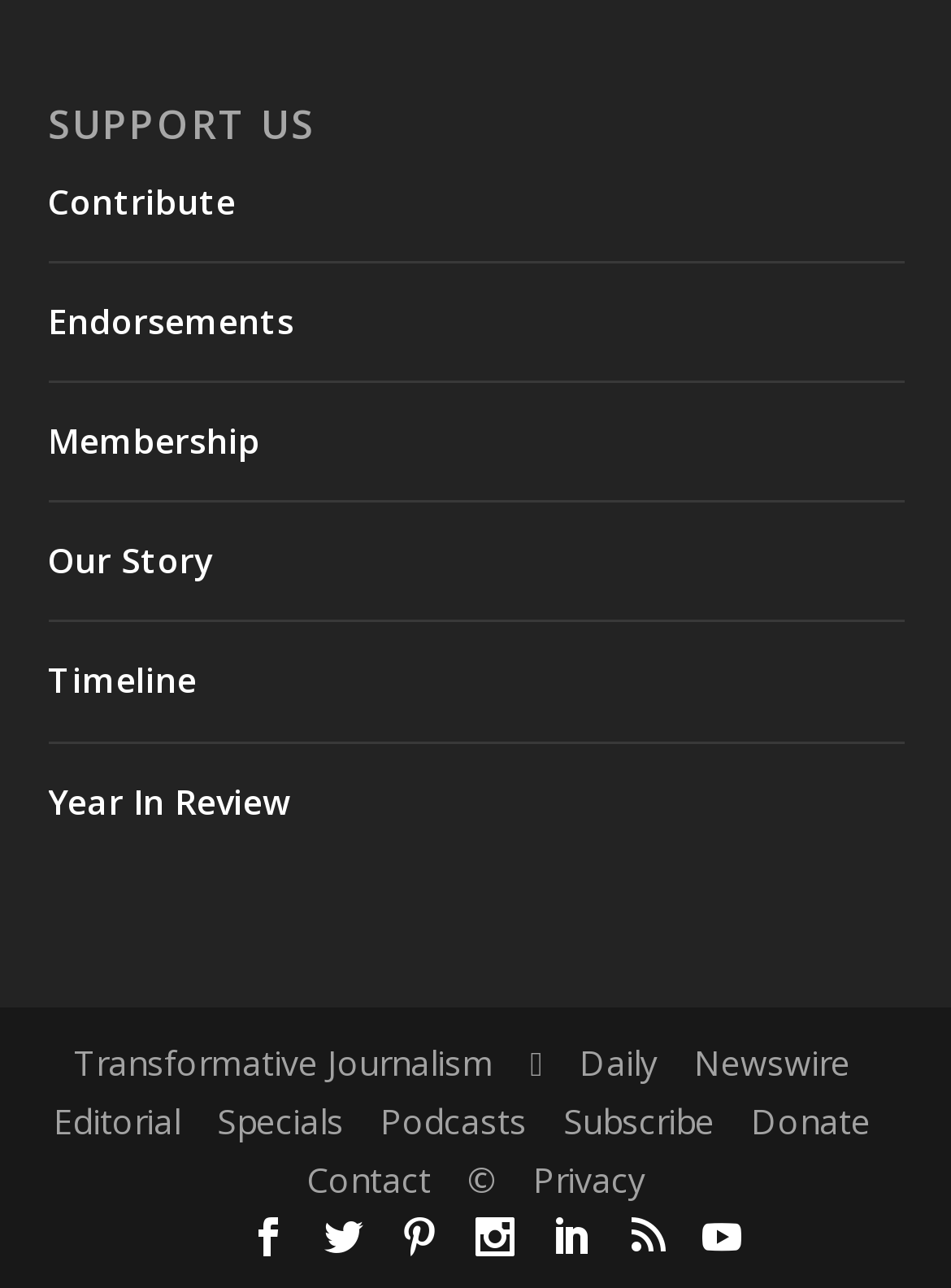Based on the element description: "Transformative Journalism", identify the UI element and provide its bounding box coordinates. Use four float numbers between 0 and 1, [left, top, right, bottom].

[0.078, 0.807, 0.519, 0.843]